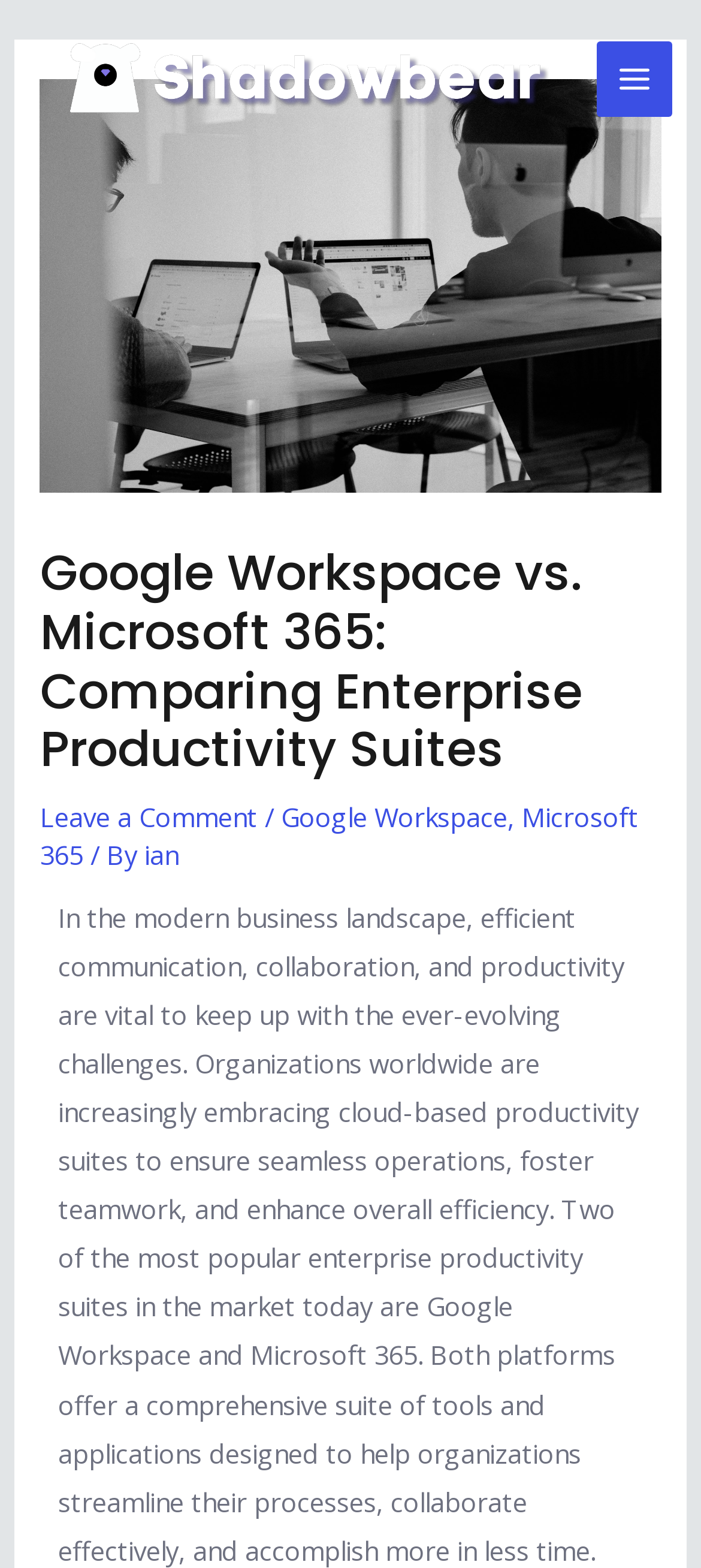Create a detailed description of the webpage's content and layout.

The webpage is focused on comparing Google Workspace and Microsoft 365, two popular enterprise productivity suites. At the top-left corner, there is a logo of Shadowbear.io, accompanied by a link to the website. On the top-right corner, there is a main menu button.

Below the logo, there is a header section that takes up most of the width of the page. It contains an image related to work, a heading that reads "Google Workspace vs. Microsoft 365: Comparing Enterprise Productivity Suites", and three links: "Leave a Comment", "Google Workspace", and "Microsoft 365". The links are separated by slashes and commas.

Under the header section, there is a large block of text that summarizes the importance of efficient communication, collaboration, and productivity in modern businesses. It also introduces the two productivity suites and their benefits.

At the bottom of the page, there is a small section labeled "Post navigation".